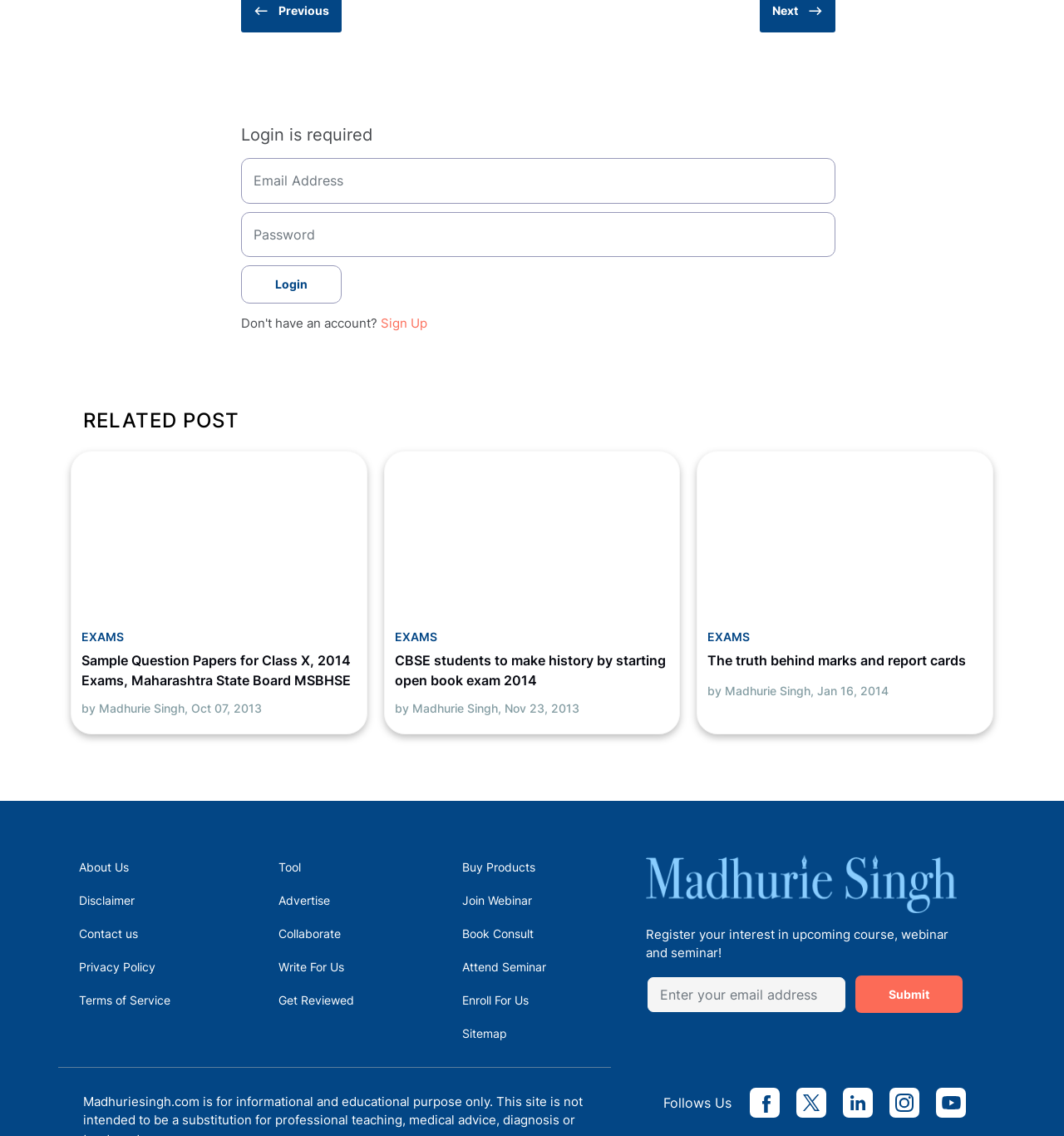Provide a brief response in the form of a single word or phrase:
What type of content is listed under 'RELATED POST'

Blog posts